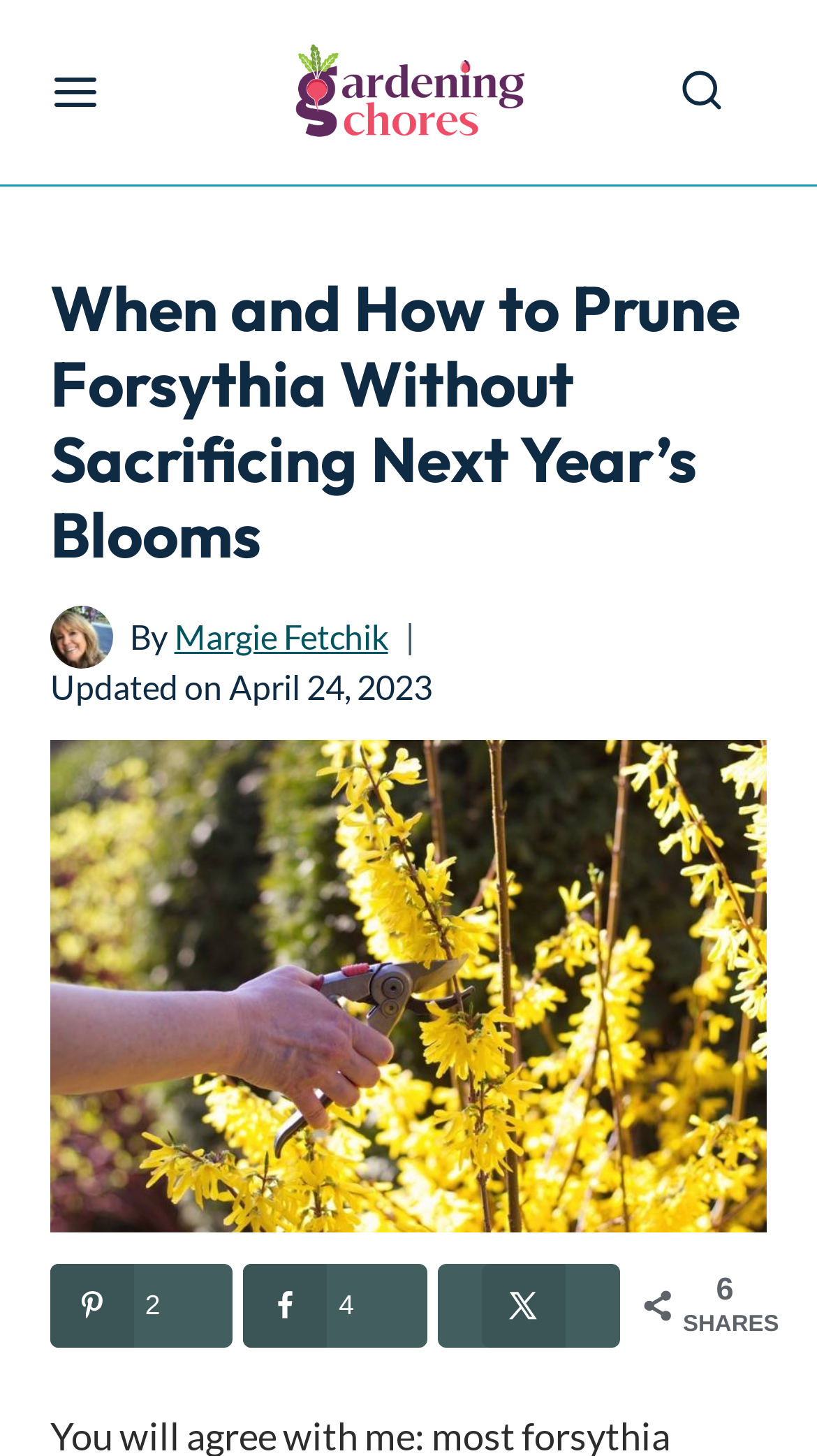Determine the bounding box coordinates of the UI element described by: "Pinterest2".

[0.062, 0.868, 0.285, 0.925]